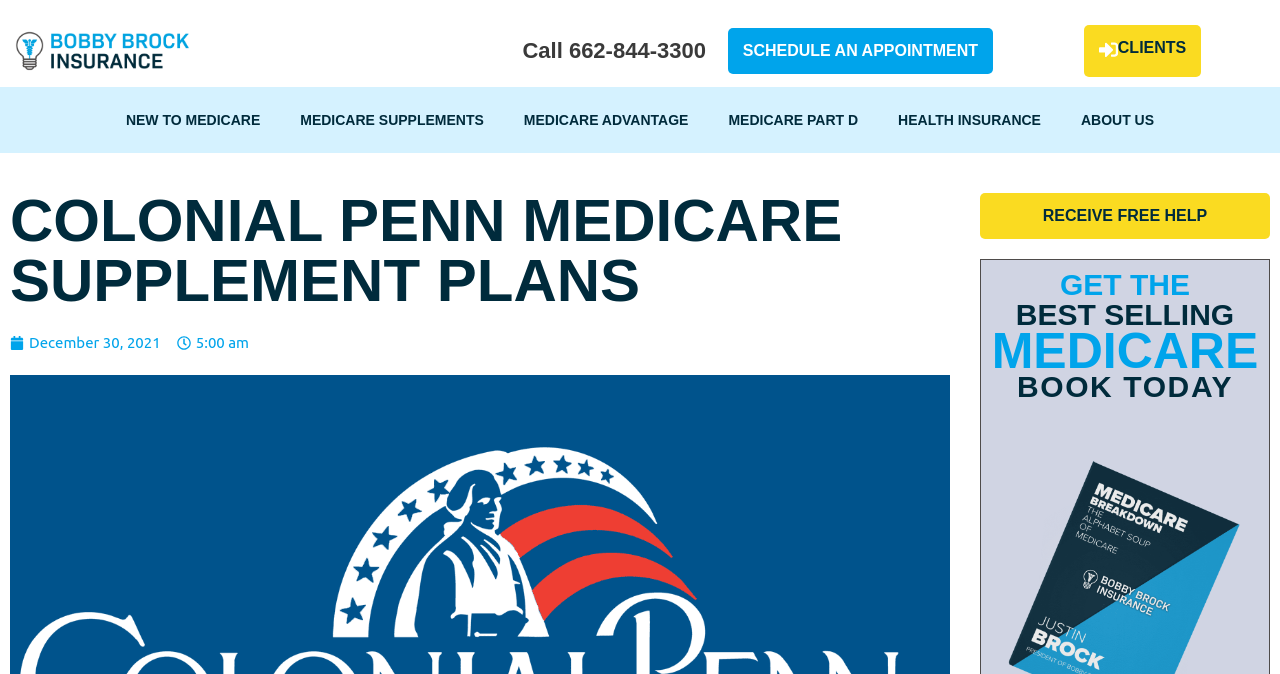Please identify the bounding box coordinates of the element's region that I should click in order to complete the following instruction: "receive free help". The bounding box coordinates consist of four float numbers between 0 and 1, i.e., [left, top, right, bottom].

[0.766, 0.287, 0.992, 0.355]